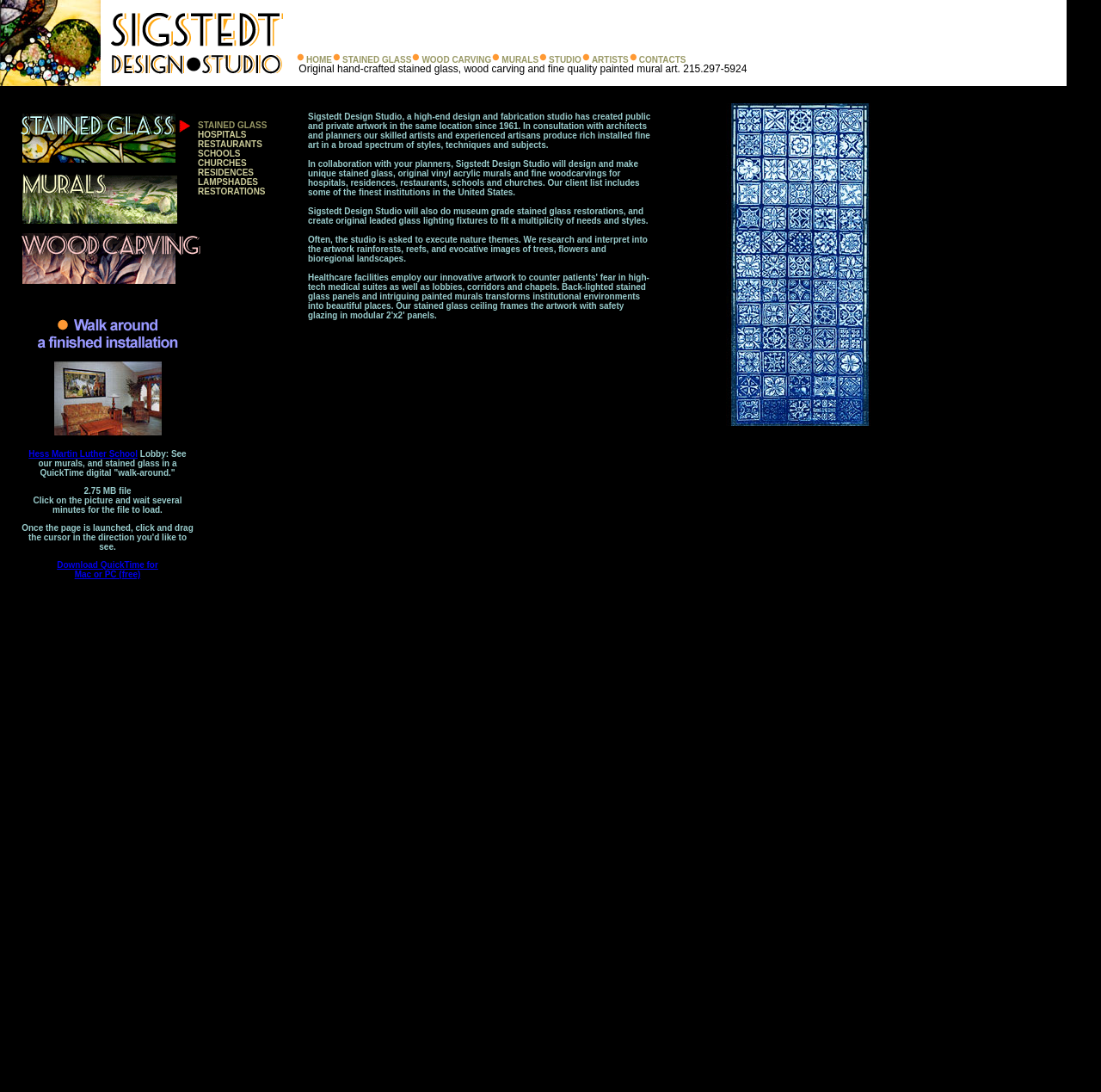Identify the bounding box coordinates of the clickable region necessary to fulfill the following instruction: "Explore the 'WOOD CARVING' section". The bounding box coordinates should be four float numbers between 0 and 1, i.e., [left, top, right, bottom].

[0.383, 0.05, 0.446, 0.059]